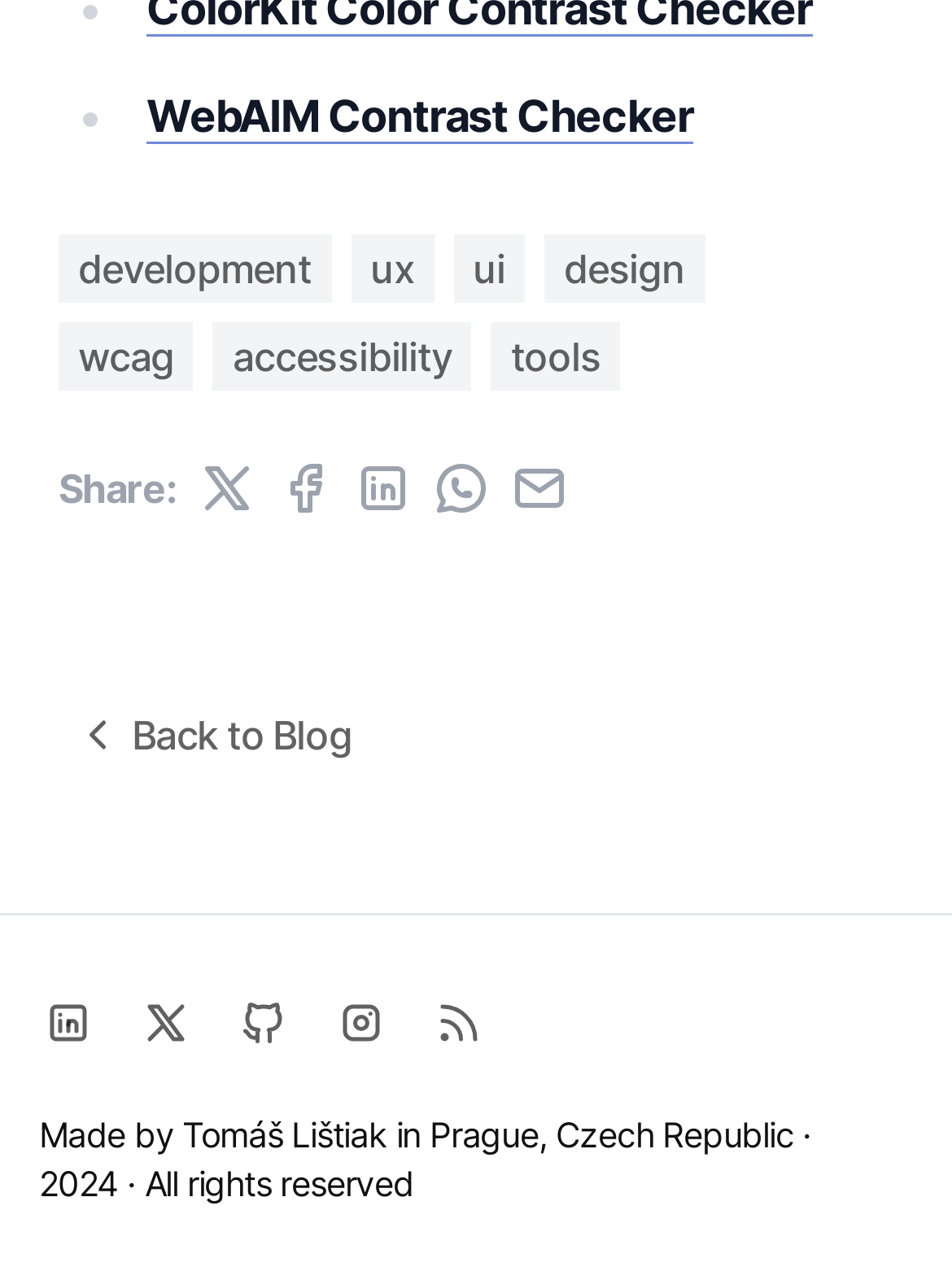Locate the bounding box coordinates of the segment that needs to be clicked to meet this instruction: "Check WebAIM Contrast Checker".

[0.154, 0.072, 0.728, 0.114]